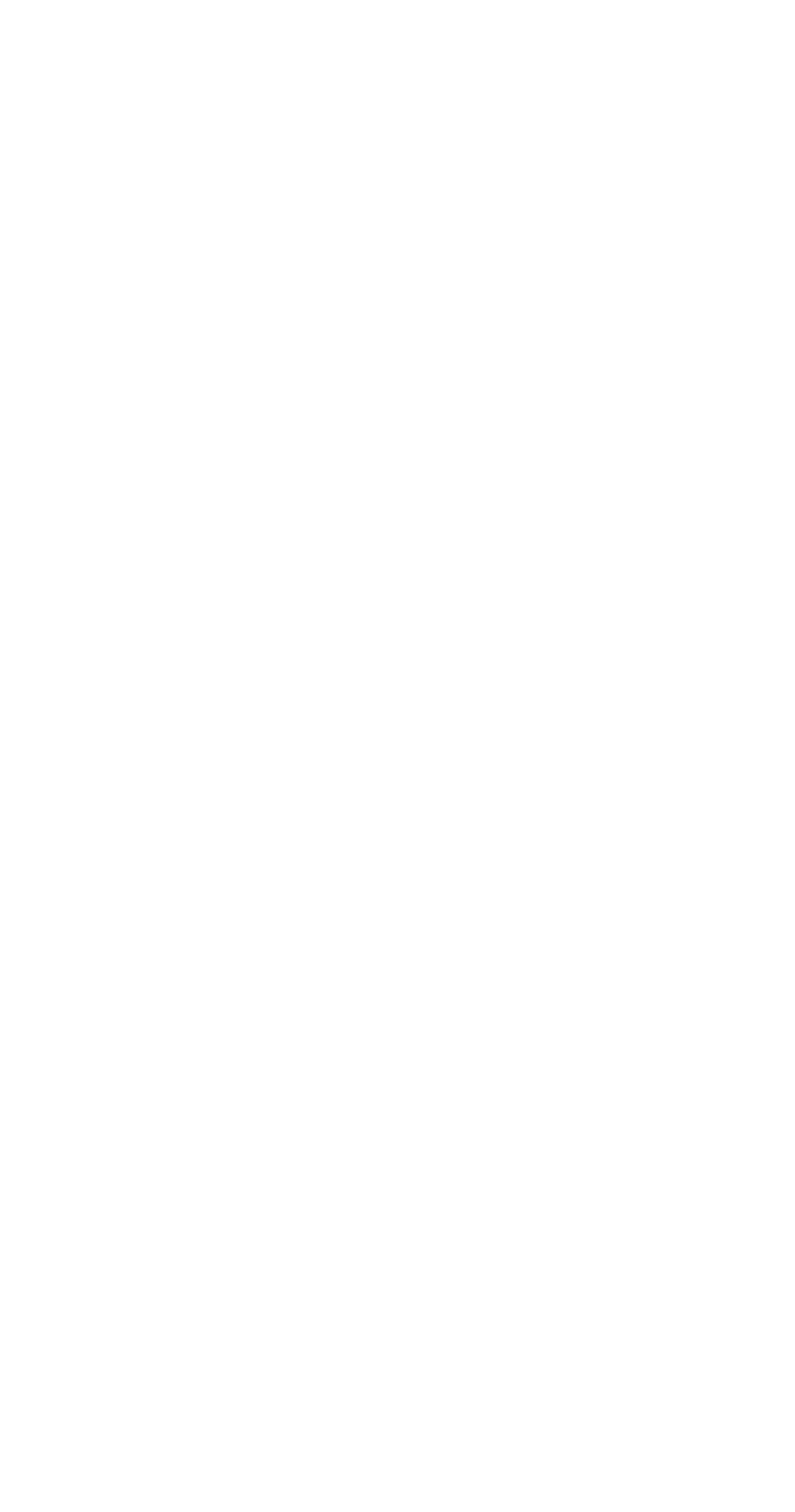Specify the bounding box coordinates of the area to click in order to execute this command: 'View RPM 3.0'. The coordinates should consist of four float numbers ranging from 0 to 1, and should be formatted as [left, top, right, bottom].

[0.064, 0.417, 0.649, 0.442]